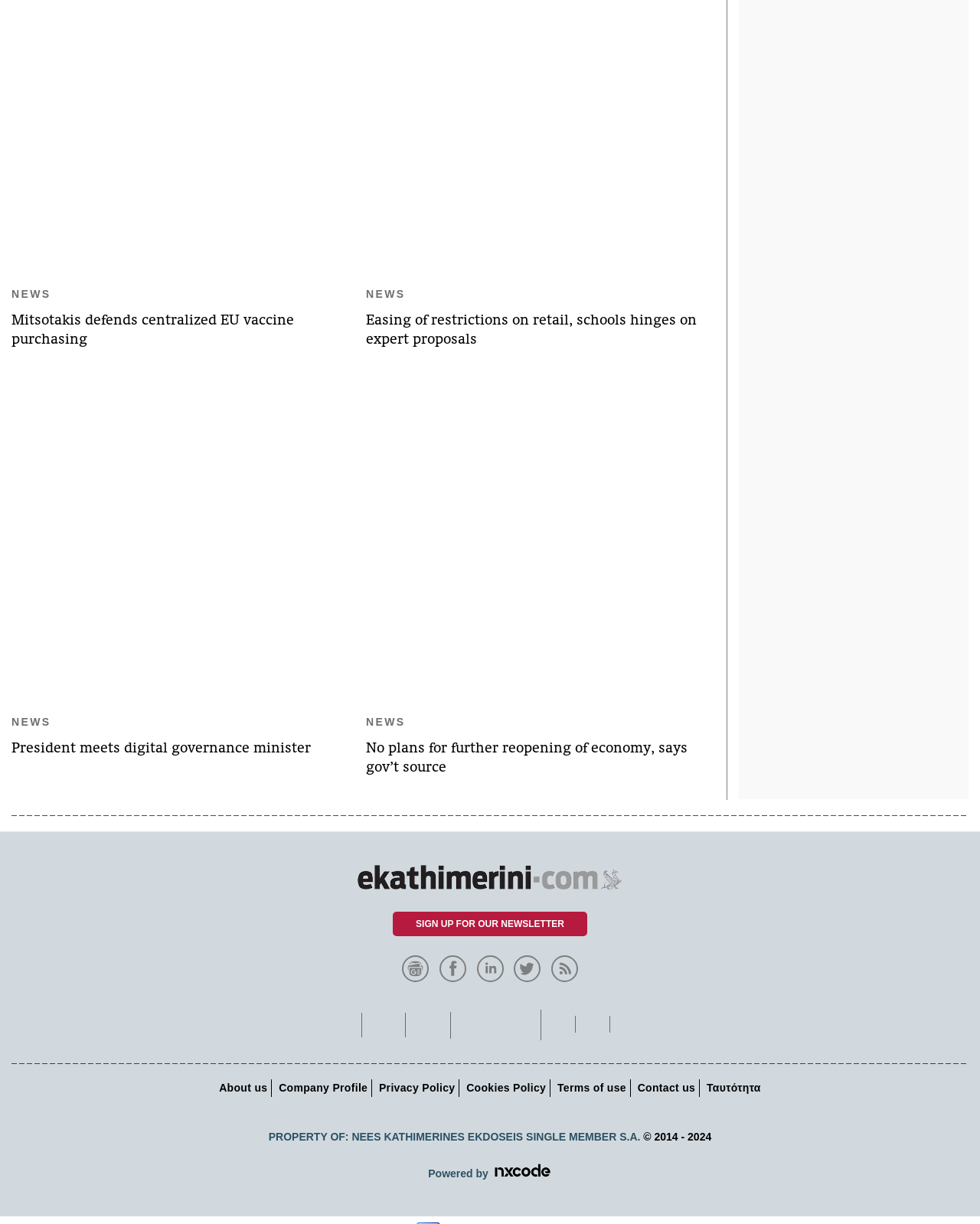What is the name of the company that owns the website?
Please provide an in-depth and detailed response to the question.

The footer section of the webpage contains a link to the company profile, which reveals that the website is owned by NEES KATHIMERINES EKDOSEIS SINGLE MEMBER S.A.